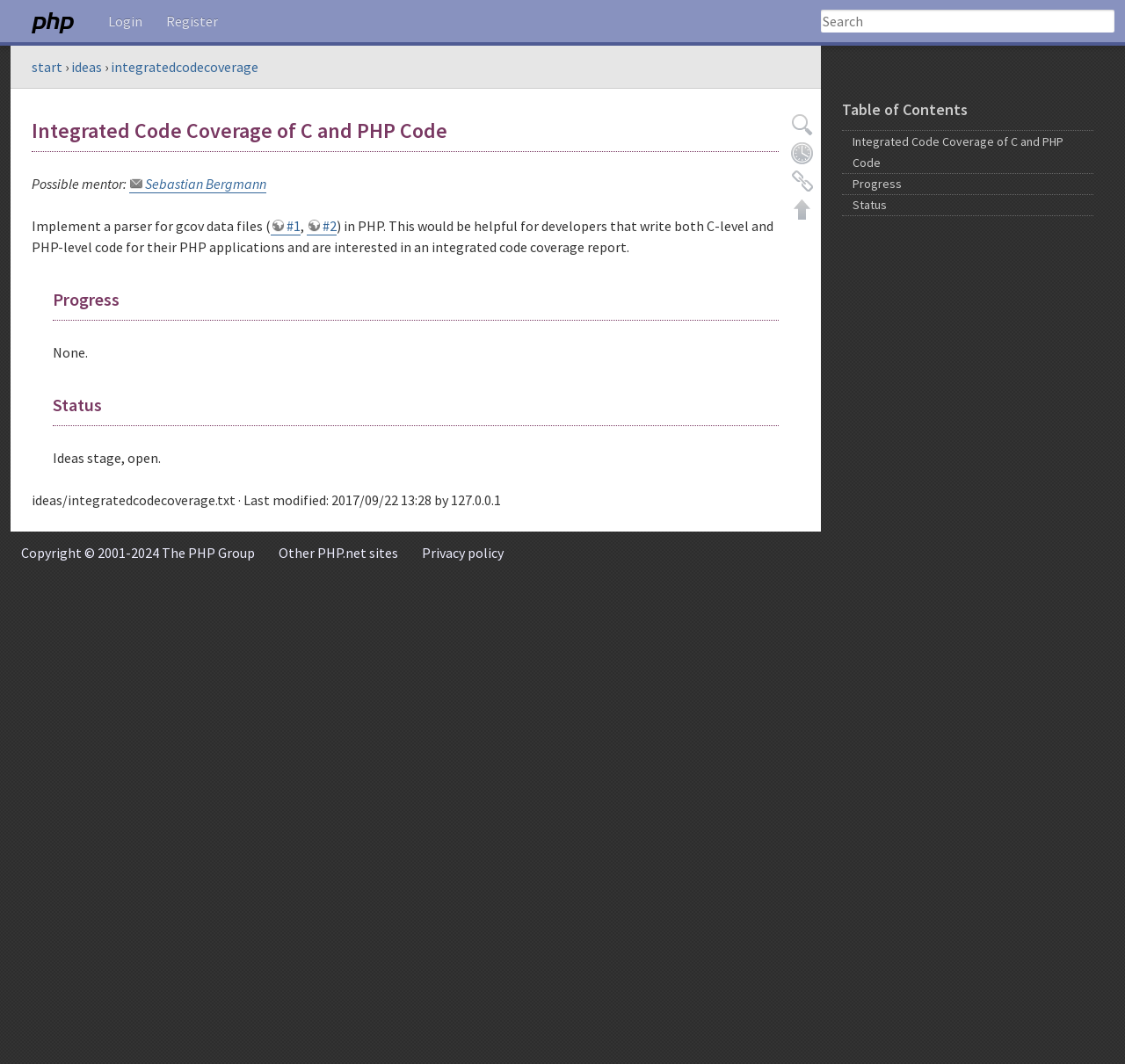Who is the possible mentor for this project?
Look at the image and provide a detailed response to the question.

I found the name 'Sebastian Bergmann' mentioned as a possible mentor for this project. This information is provided in the section 'Possible mentor:' on the webpage.